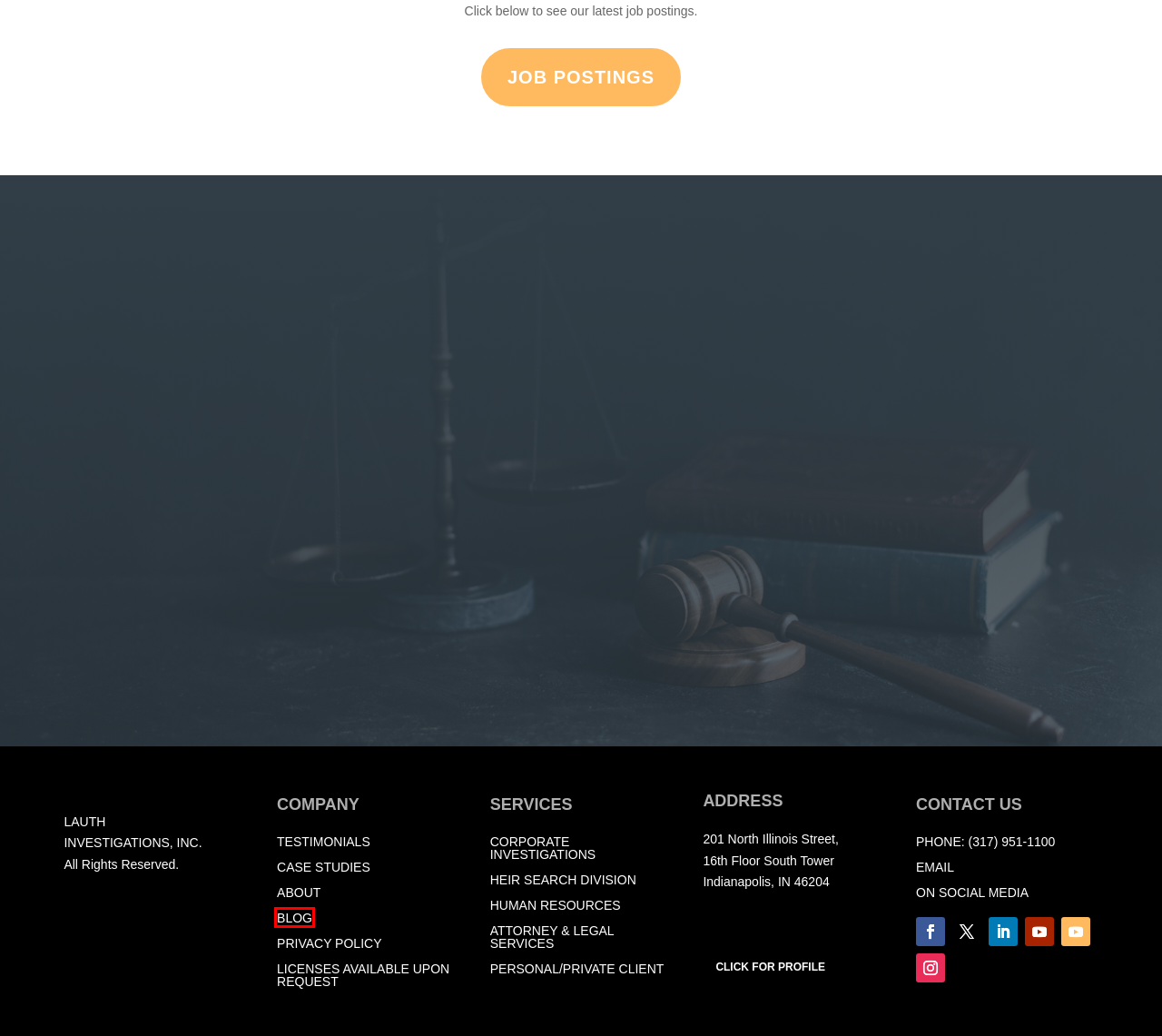You are presented with a screenshot of a webpage containing a red bounding box around a particular UI element. Select the best webpage description that matches the new webpage after clicking the element within the bounding box. Here are the candidates:
A. Finding or Proving Heirship, Heir Search Services - Lauth Investigations
B. Private Client Services | Expert Private Investigators
C. Unlock Business Success: Expert Human Resource Director
D. Enhance Legal Defense With Our Best Private Investigator
E. Achievements & Testimonials | Private Investigator Lauth Investigations
F. Private Investigator Blog | Lauth Investigations
G. Privacy Policy | Attorney Legal Services | Indiana Private Investigators
H. About Thomas Lauth | Lauth Investigations International, Inc.

F